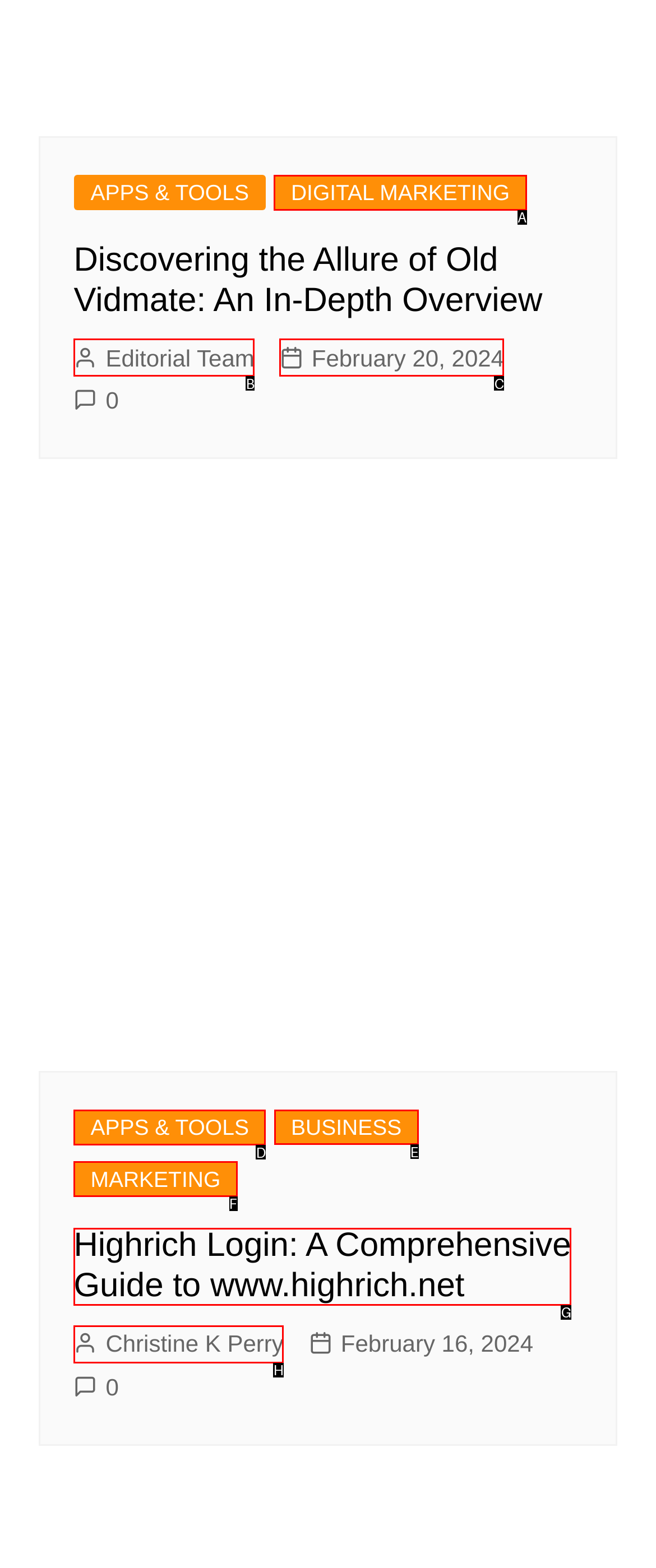Identify which lettered option to click to carry out the task: Click on BUSINESS. Provide the letter as your answer.

E